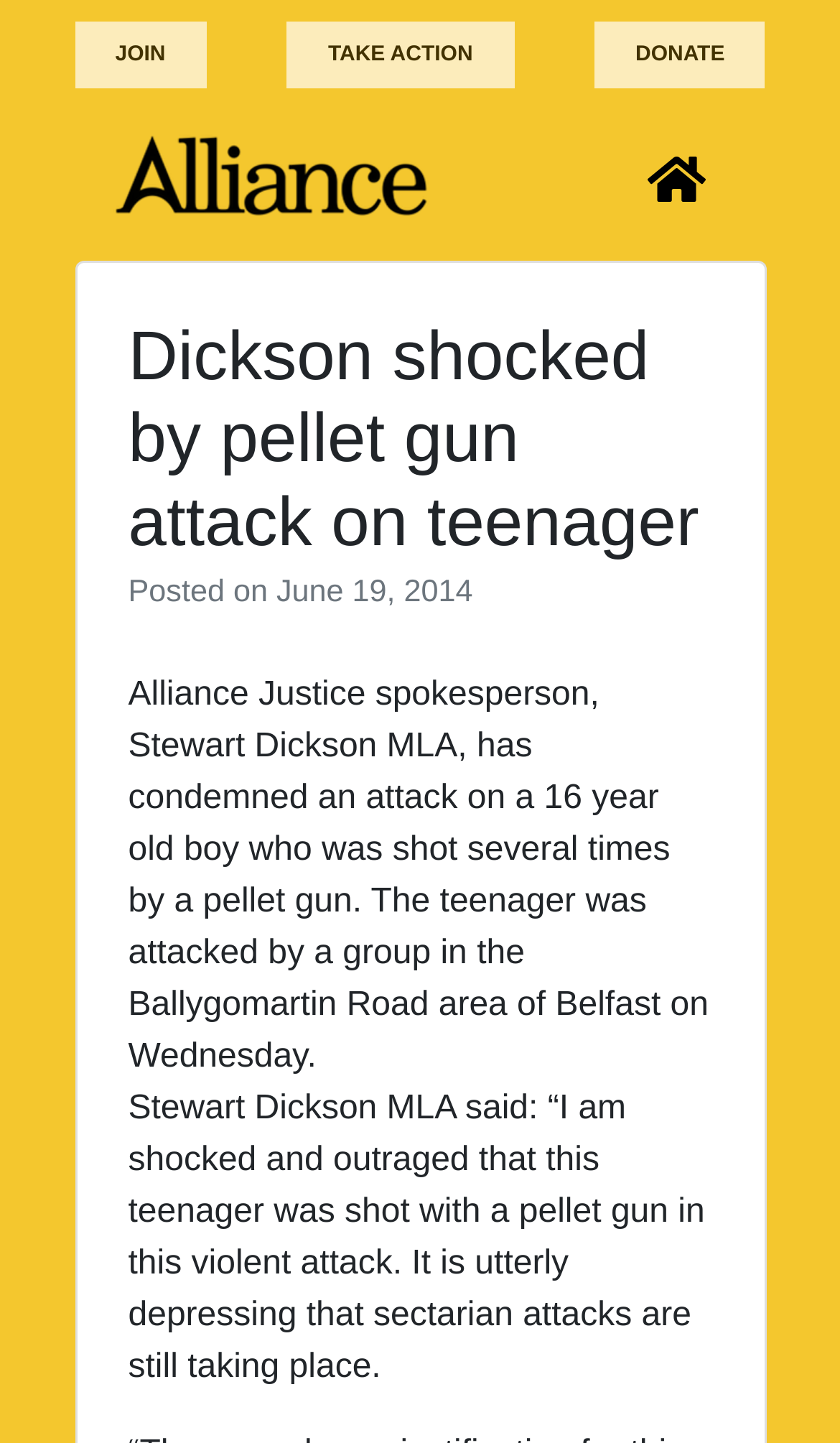Identify the bounding box coordinates for the UI element described by the following text: "Donate". Provide the coordinates as four float numbers between 0 and 1, in the format [left, top, right, bottom].

[0.708, 0.015, 0.911, 0.061]